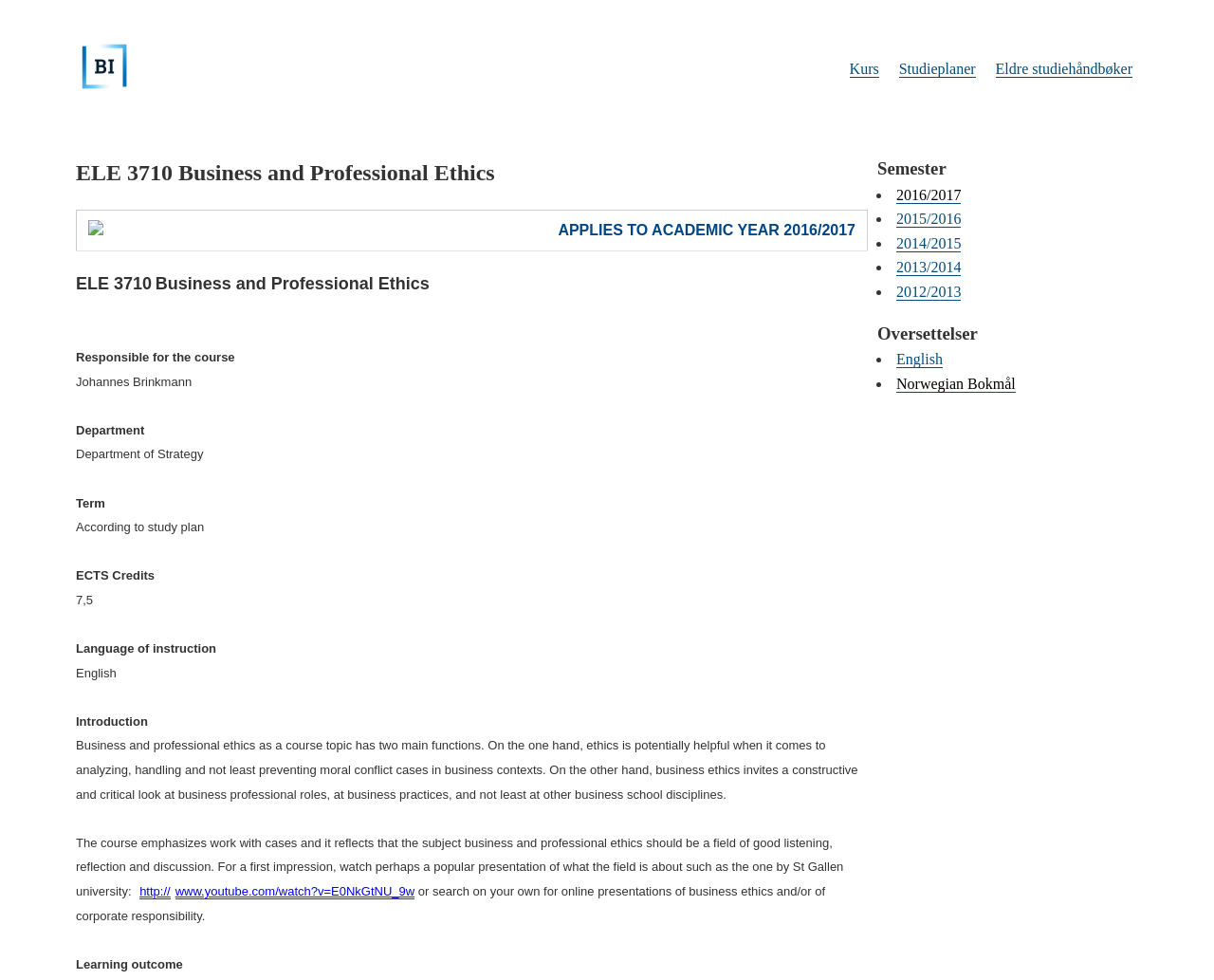Refer to the image and provide an in-depth answer to the question: 
What is the language of instruction for the course?

The language of instruction can be found in the static text element with the text 'English' which is located under the 'Language of instruction' label.